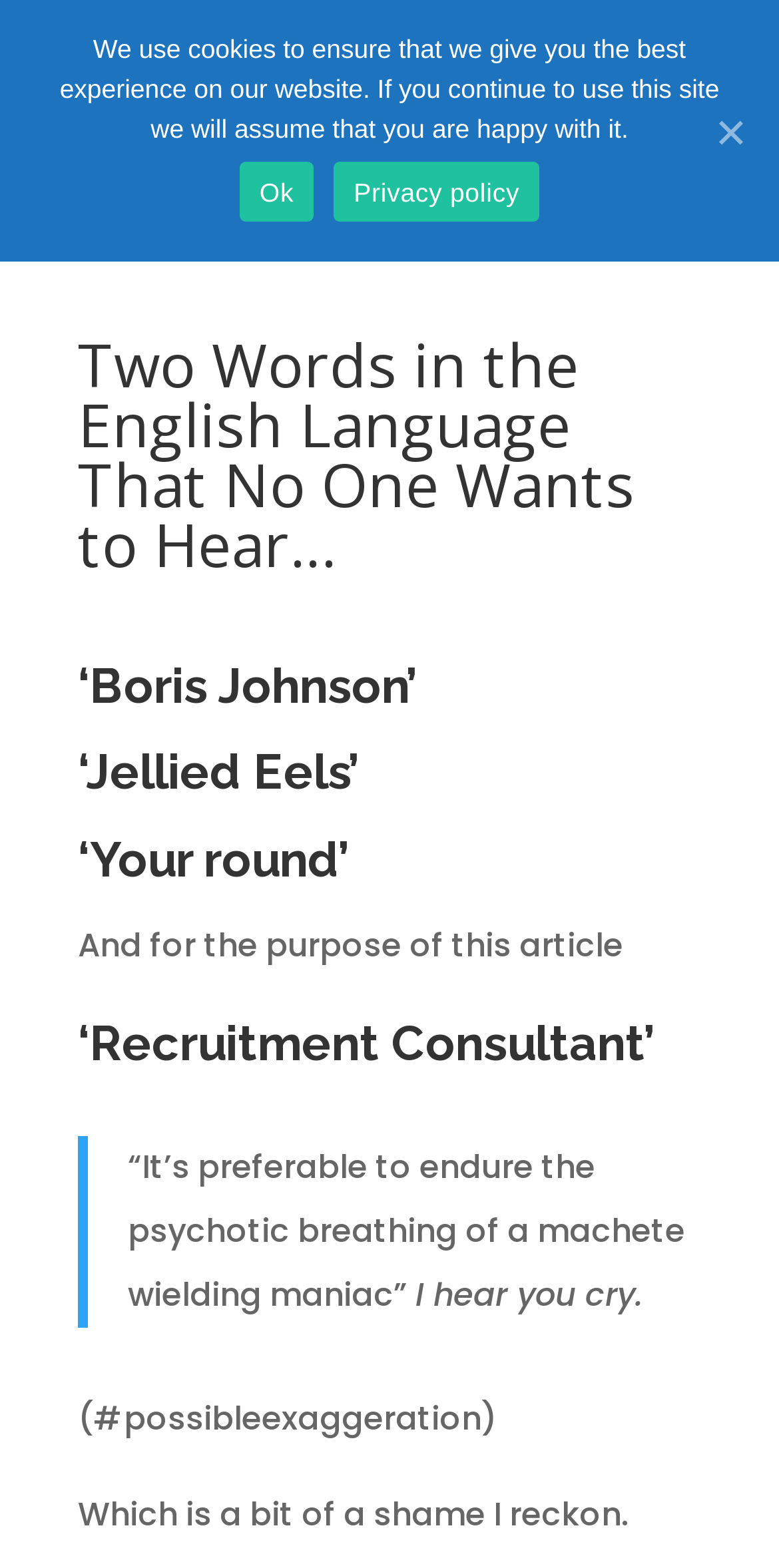Determine the bounding box coordinates of the clickable element to achieve the following action: 'Call the phone number'. Provide the coordinates as four float values between 0 and 1, formatted as [left, top, right, bottom].

[0.136, 0.009, 0.341, 0.031]